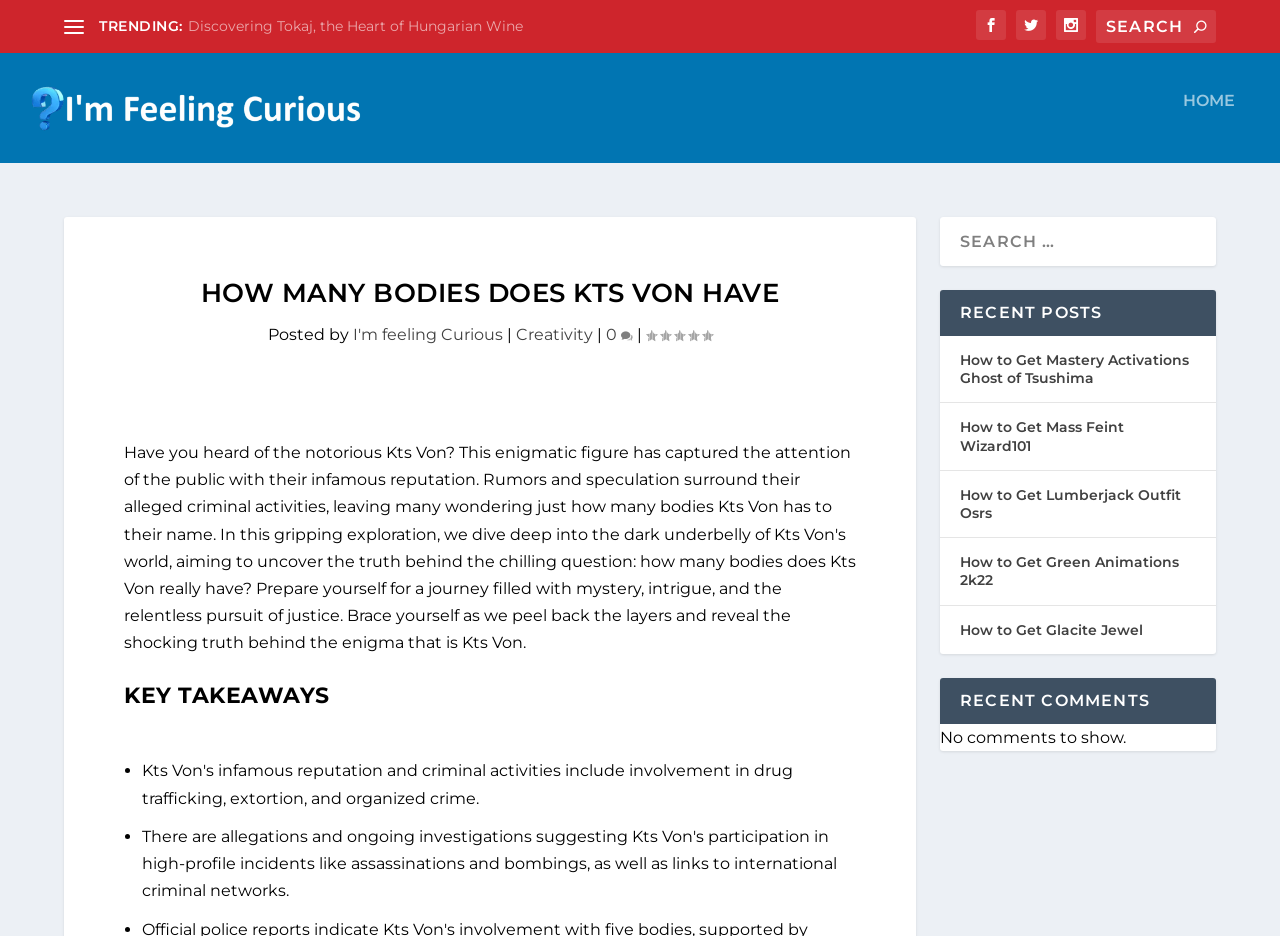What is the rating of the current article?
Relying on the image, give a concise answer in one word or a brief phrase.

0.00